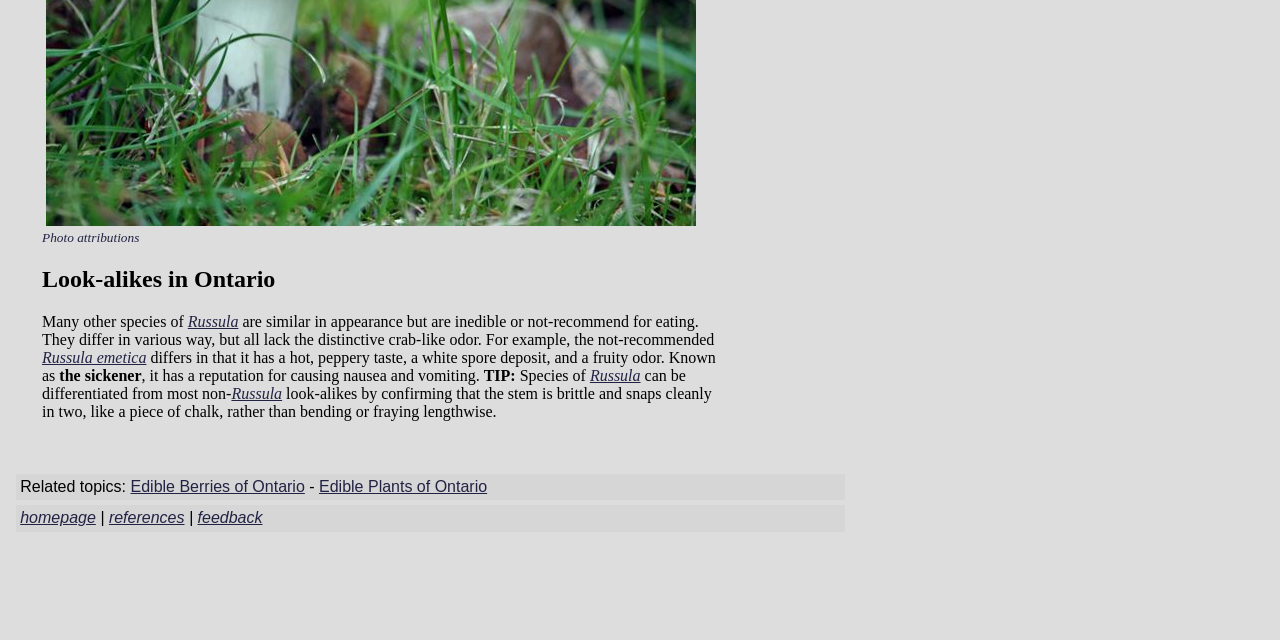Given the description: "Edible Plants of Ontario", determine the bounding box coordinates of the UI element. The coordinates should be formatted as four float numbers between 0 and 1, [left, top, right, bottom].

[0.249, 0.747, 0.381, 0.773]